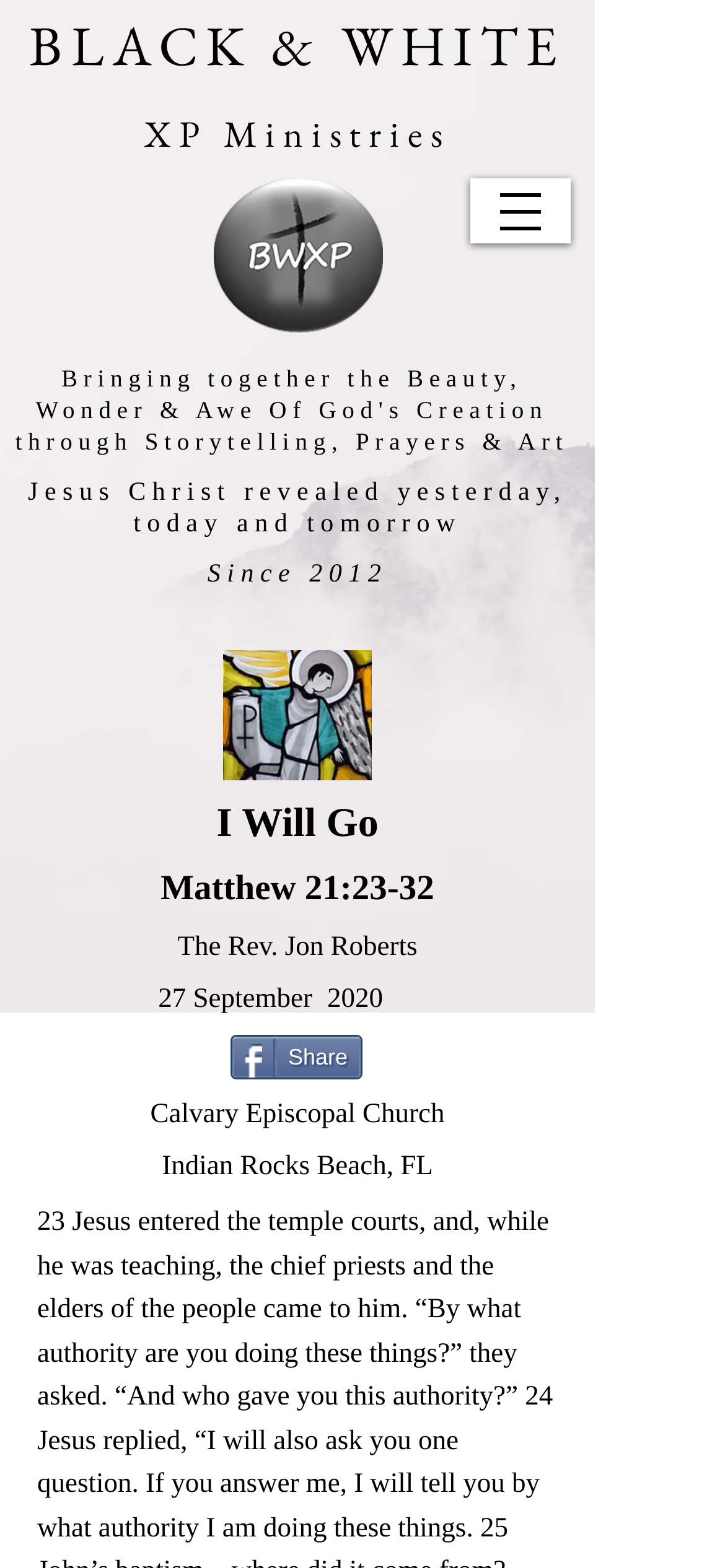Provide an in-depth description of the elements and layout of the webpage.

The webpage appears to be a religious website, specifically a sermon or message page. At the top, there is a heading that reads "Bringing together the Beauty, Wonder & Awe Of God's Creation through Storytelling, Prayers & Art". Below this, there is a smaller heading "BLACK & WHITE" and another heading "XP Ministries" with a logo image "091822 BWXP Logo button round.png" to its right. 

On the top right, there is a button "Open navigation menu". Below the logo, there is a heading "Since 2012" and another heading "Jesus Christ revealed yesterday, today and tomorrow". 

To the right of the "Jesus Christ" heading, there is an image "St. Matthew.jpg". Below this image, there are several headings, including "I Will Go", "Matthew 21:23-32", "The Rev. Jon Roberts", "27 September", and "2020". 

A "Share" button is located below these headings. Further down, there are two more headings, "Calvary Episcopal Church" and "Indian Rocks Beach, FL".